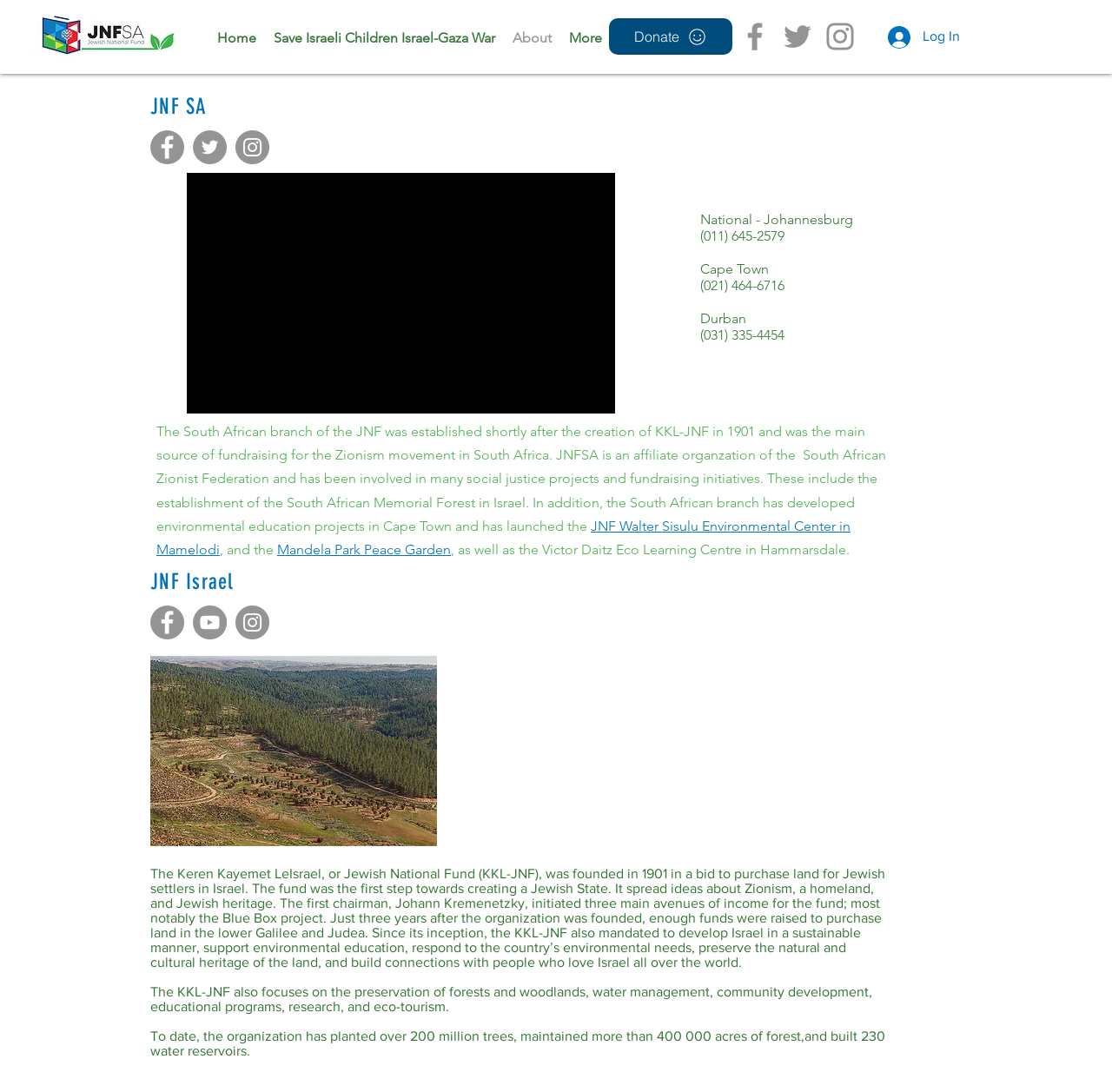Could you provide the bounding box coordinates for the portion of the screen to click to complete this instruction: "Click the 'Play video' button"?

[0.168, 0.158, 0.553, 0.379]